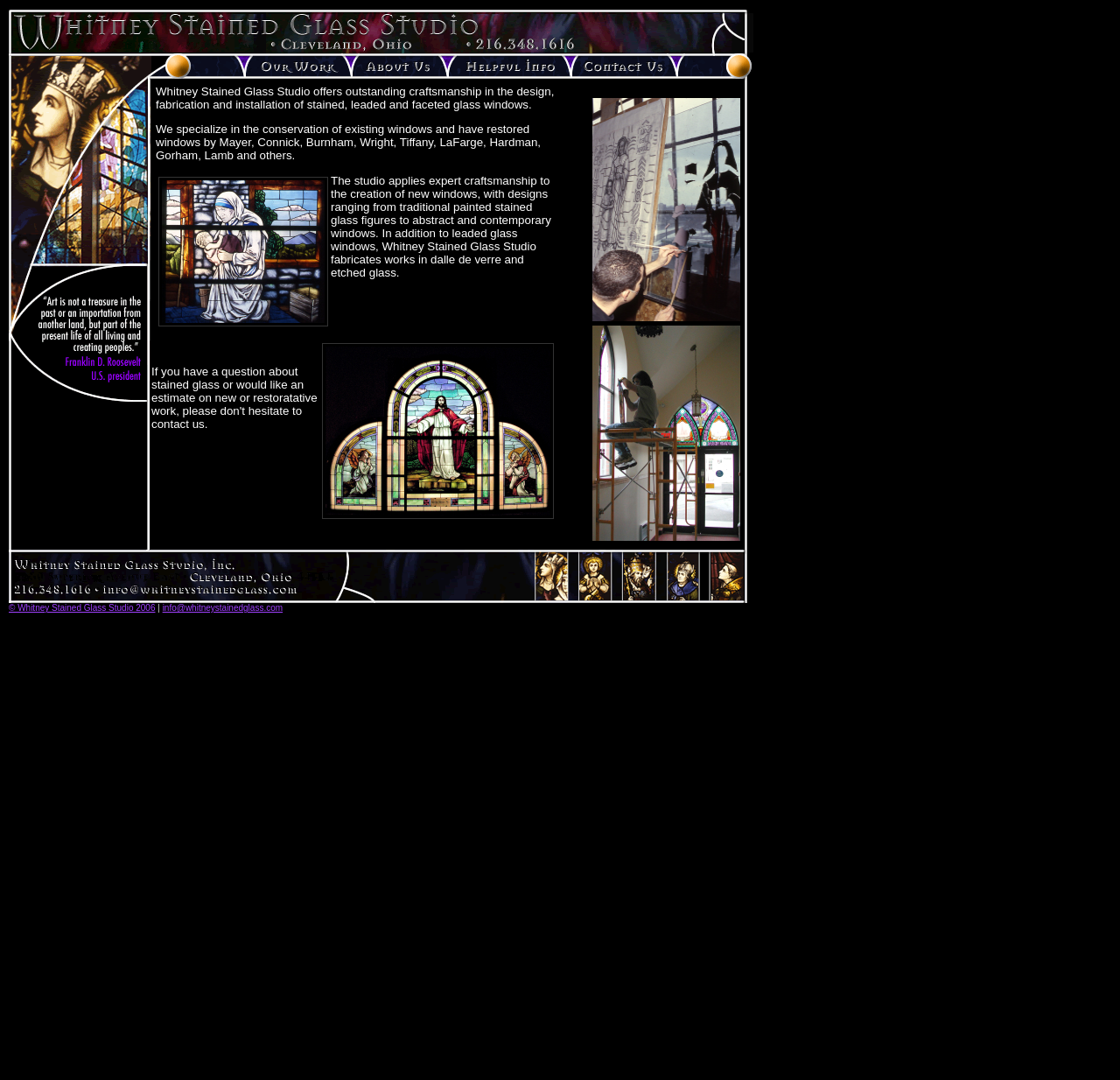Construct a thorough caption encompassing all aspects of the webpage.

The webpage is about Whitney Stained Glass, a studio that specializes in the design, fabrication, and installation of stained, leaded, and faceted glass windows. At the top of the page, there is a logo image with a link, situated on the left side. Below the logo, there is a row of content with two sections. On the left, there is a large image, and on the right, there is a block of text that describes the studio's services, including the conservation of existing windows and the creation of new windows with various designs. 

The text block is accompanied by three smaller images, two of which are placed above the text and one below. The text is divided into four paragraphs, with the first paragraph introducing the studio's services, the second paragraph highlighting their expertise in conservation, the third paragraph describing their new window designs, and the fourth paragraph providing a call to action for visitors to contact the studio.

Below the main content area, there is a large image that spans the entire width of the page. At the bottom of the page, there is a footer section with three elements: a copyright notice, a vertical separator, and a contact email address.